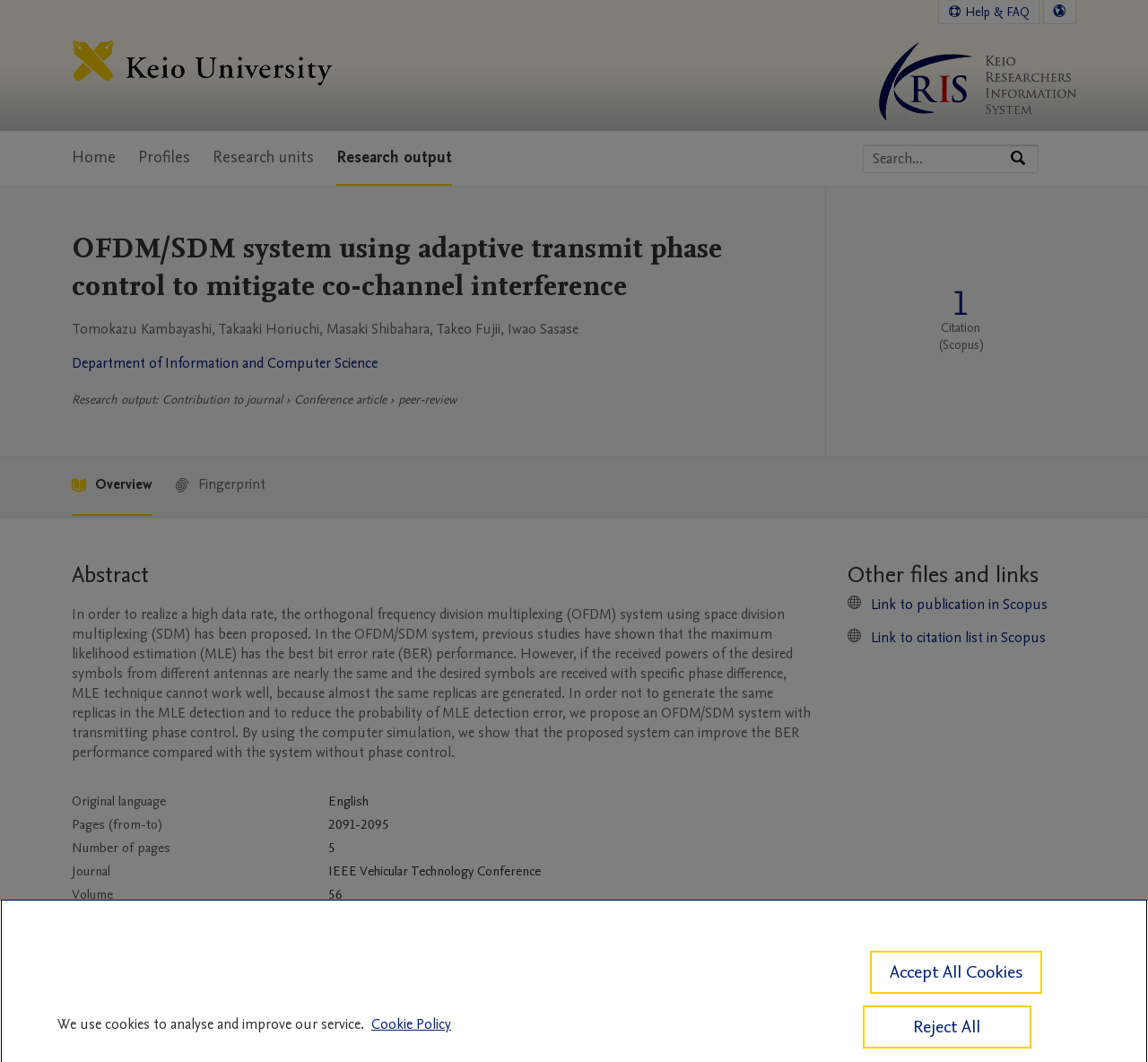Identify the bounding box for the given UI element using the description provided. Coordinates should be in the format (top-left x, top-left y, bottom-right x, bottom-right y) and must be between 0 and 1. Here is the description: Link to publication in Scopus

[0.759, 0.56, 0.913, 0.579]